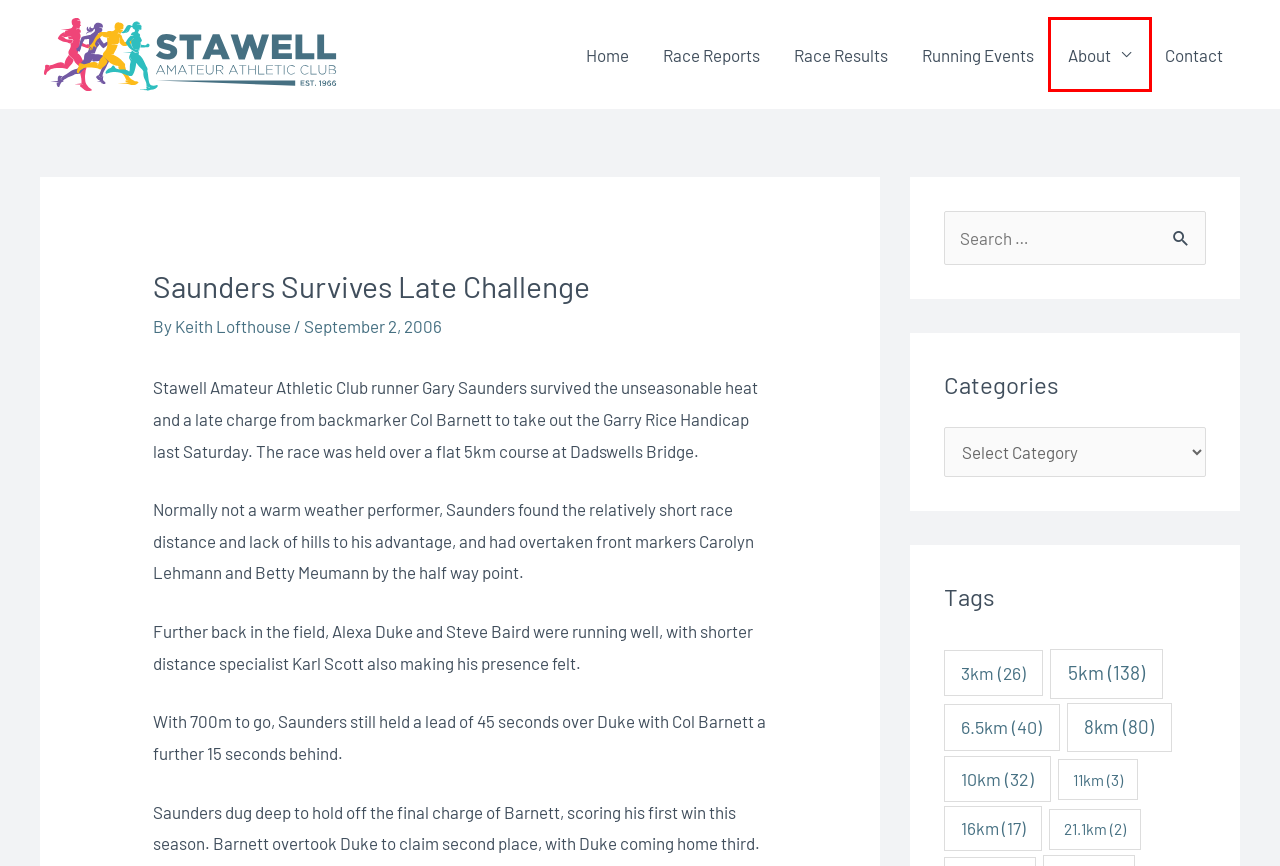Given a webpage screenshot with a red bounding box around a particular element, identify the best description of the new webpage that will appear after clicking on the element inside the red bounding box. Here are the candidates:
A. Race Reports - Stawell Amateur Athletic Club
B. 3km Archives - Stawell Amateur Athletic Club
C. Stawell Amateur Athletic Club | Grampians Cross Country / Trail Running
D. 8km Archives - Stawell Amateur Athletic Club
E. About - Stawell Amateur Athletic Club
F. Keith Lofthouse, Author at Stawell Amateur Athletic Club
G. Race Results - Stawell Amateur Athletic Club
H. 10km Archives - Stawell Amateur Athletic Club

E